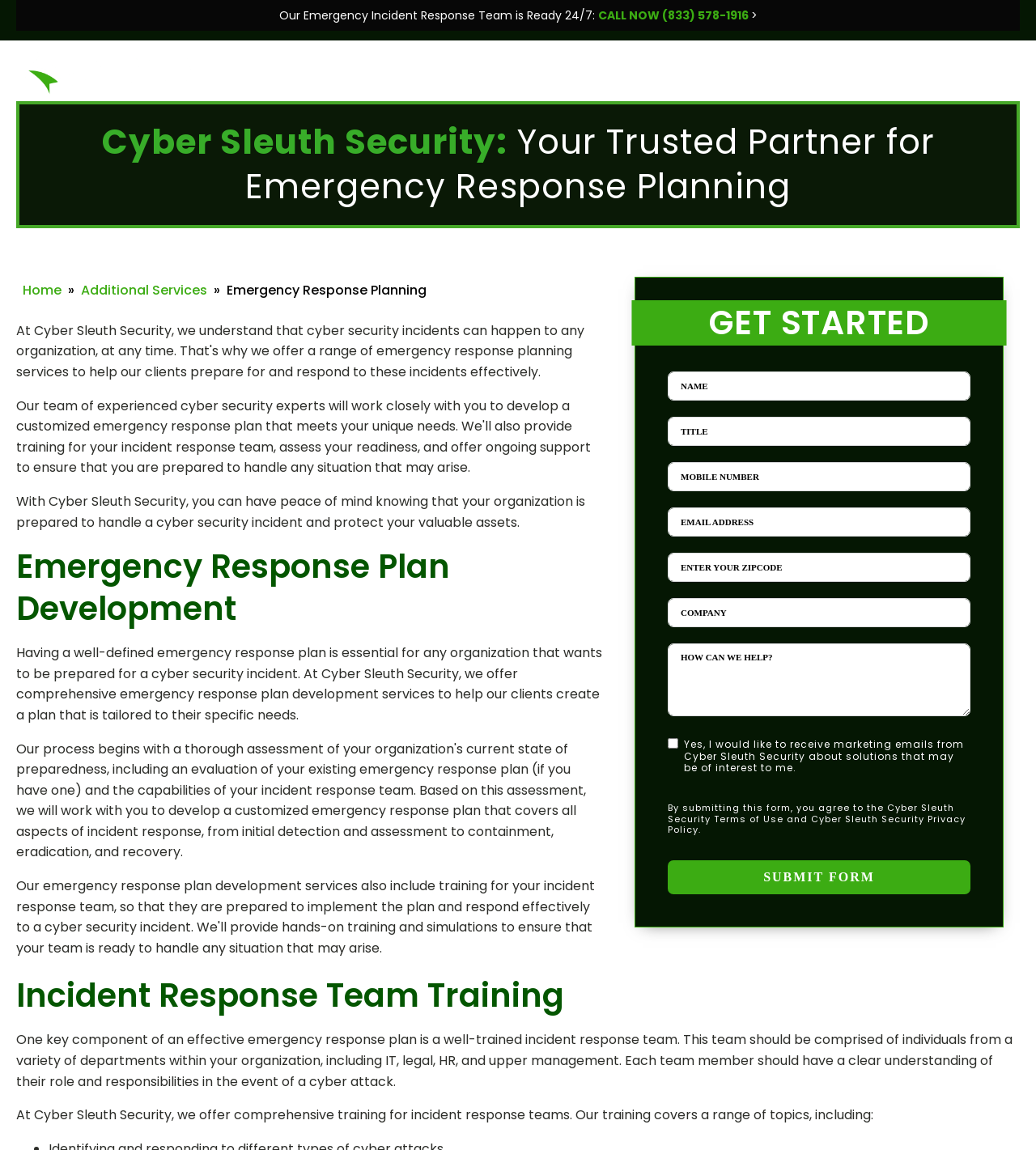Show the bounding box coordinates for the element that needs to be clicked to execute the following instruction: "navigate to News section". Provide the coordinates in the form of four float numbers between 0 and 1, i.e., [left, top, right, bottom].

None